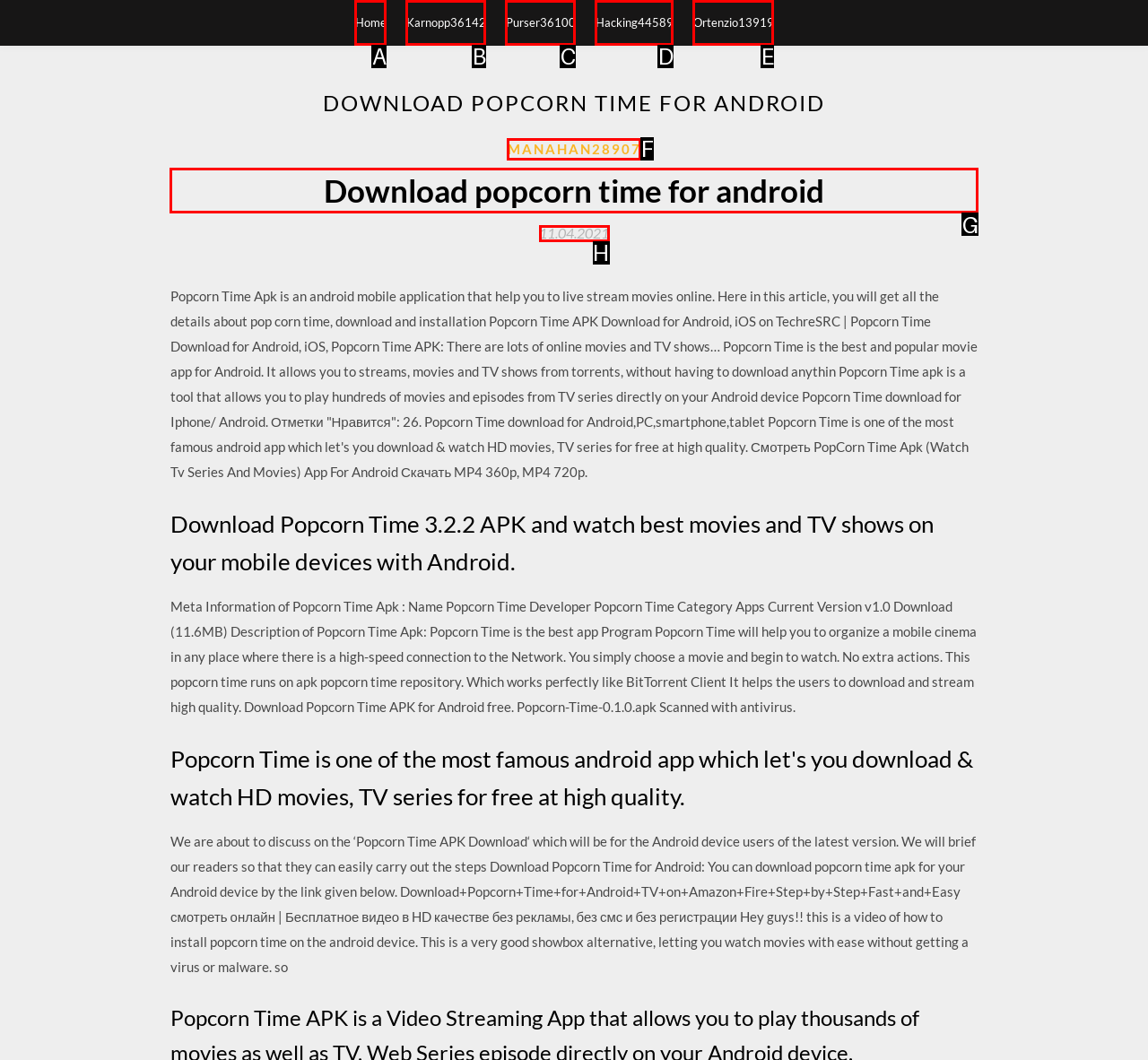Tell me which UI element to click to fulfill the given task: Click on Download Popcorn Time for Android. Respond with the letter of the correct option directly.

G